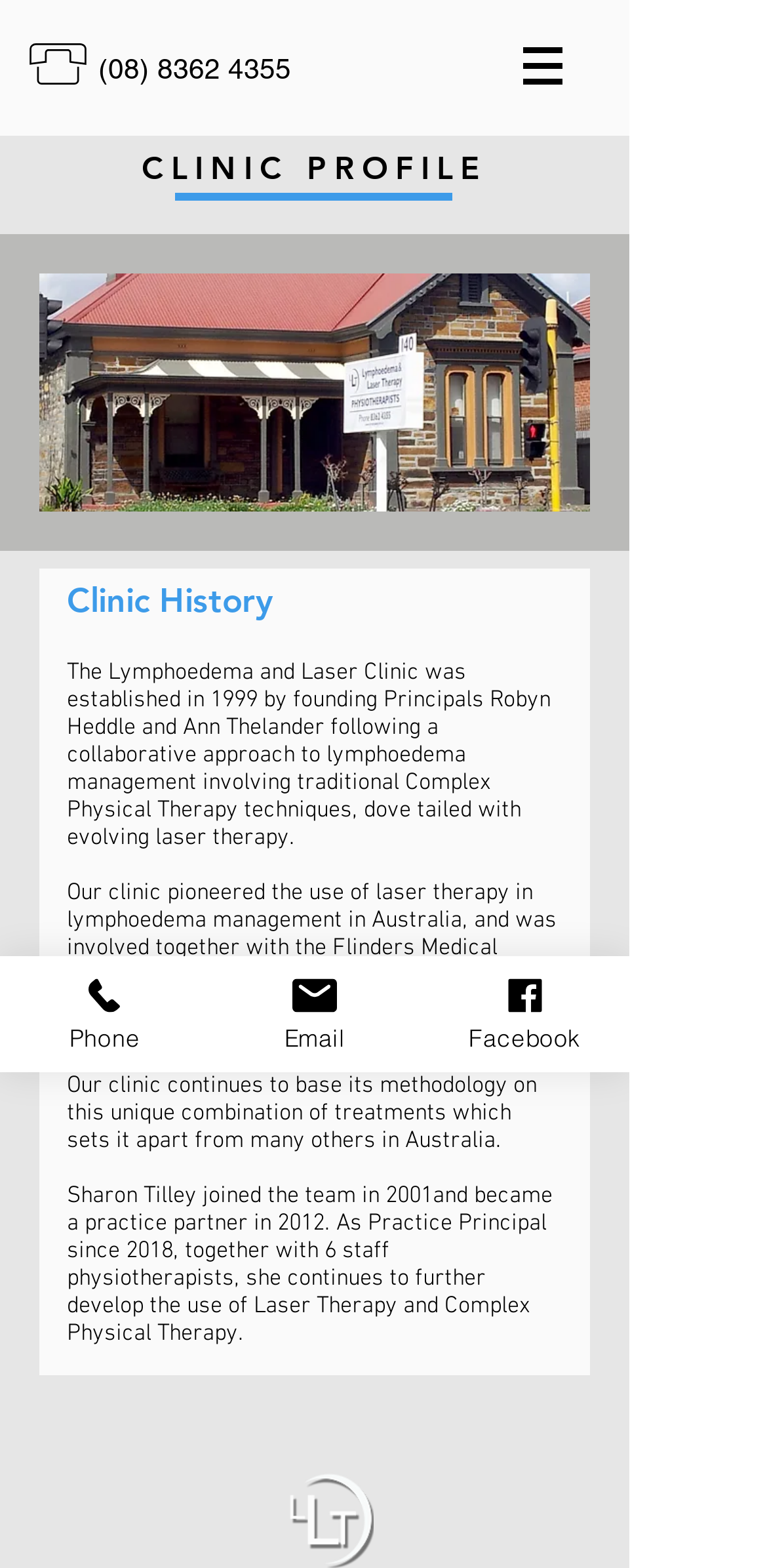Determine the bounding box coordinates for the UI element matching this description: "SearchCtrl + K".

None